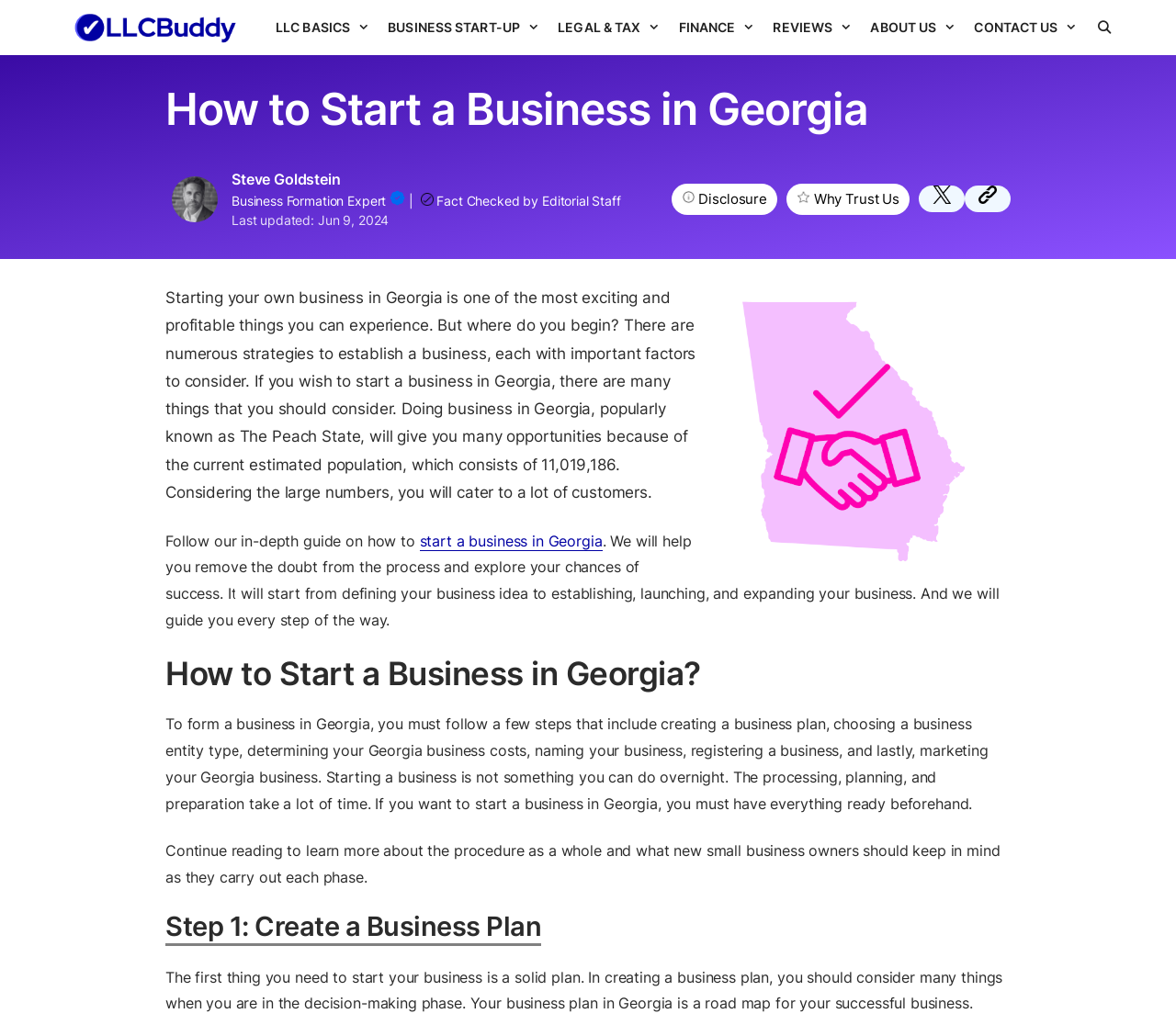What is the first step to start a business in Georgia?
Use the image to give a comprehensive and detailed response to the question.

The webpage outlines the steps to start a business in Georgia, and the first step mentioned is to create a business plan, which is a roadmap for a successful business.